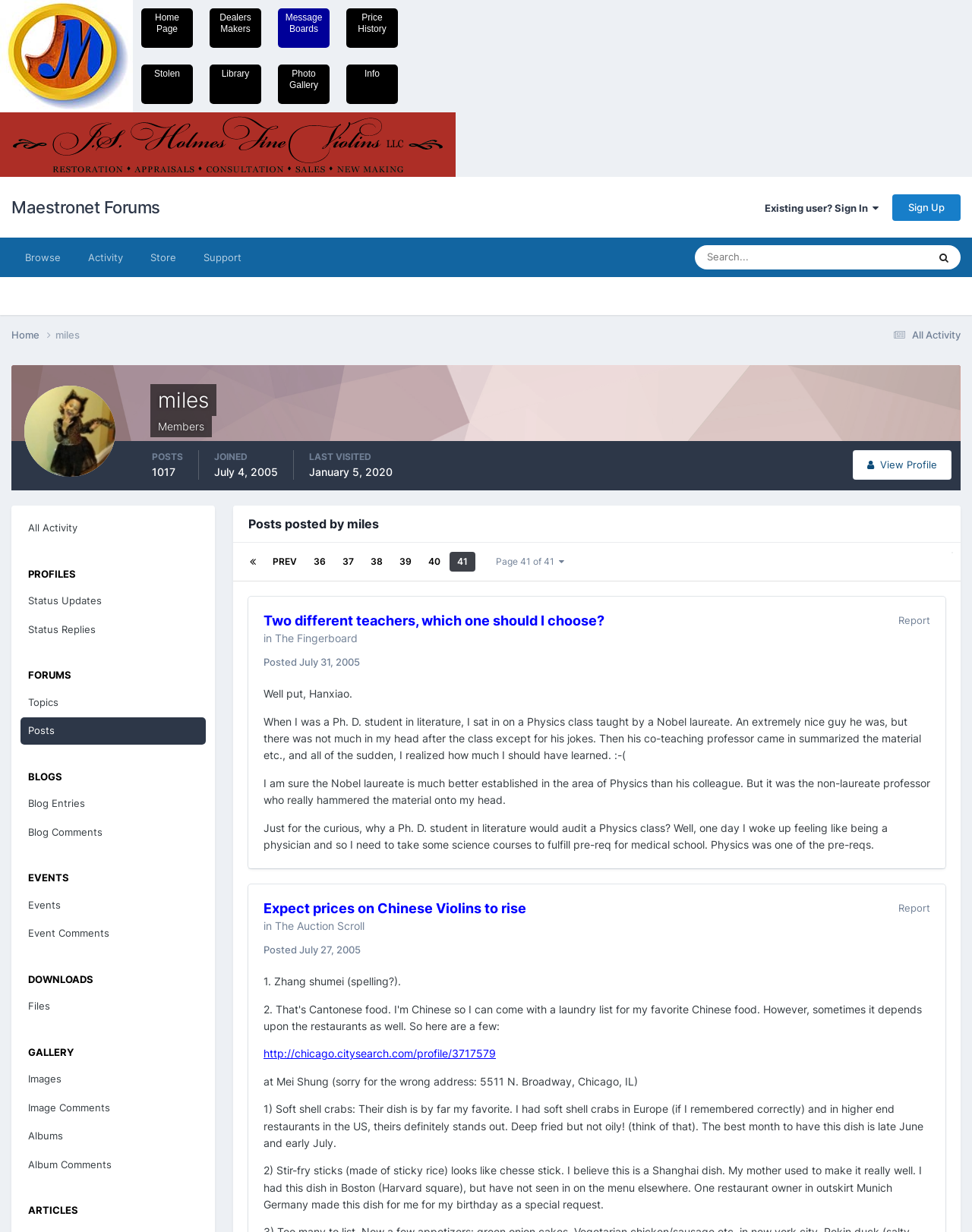Please identify the bounding box coordinates of the element on the webpage that should be clicked to follow this instruction: "Report". The bounding box coordinates should be given as four float numbers between 0 and 1, formatted as [left, top, right, bottom].

[0.924, 0.499, 0.957, 0.508]